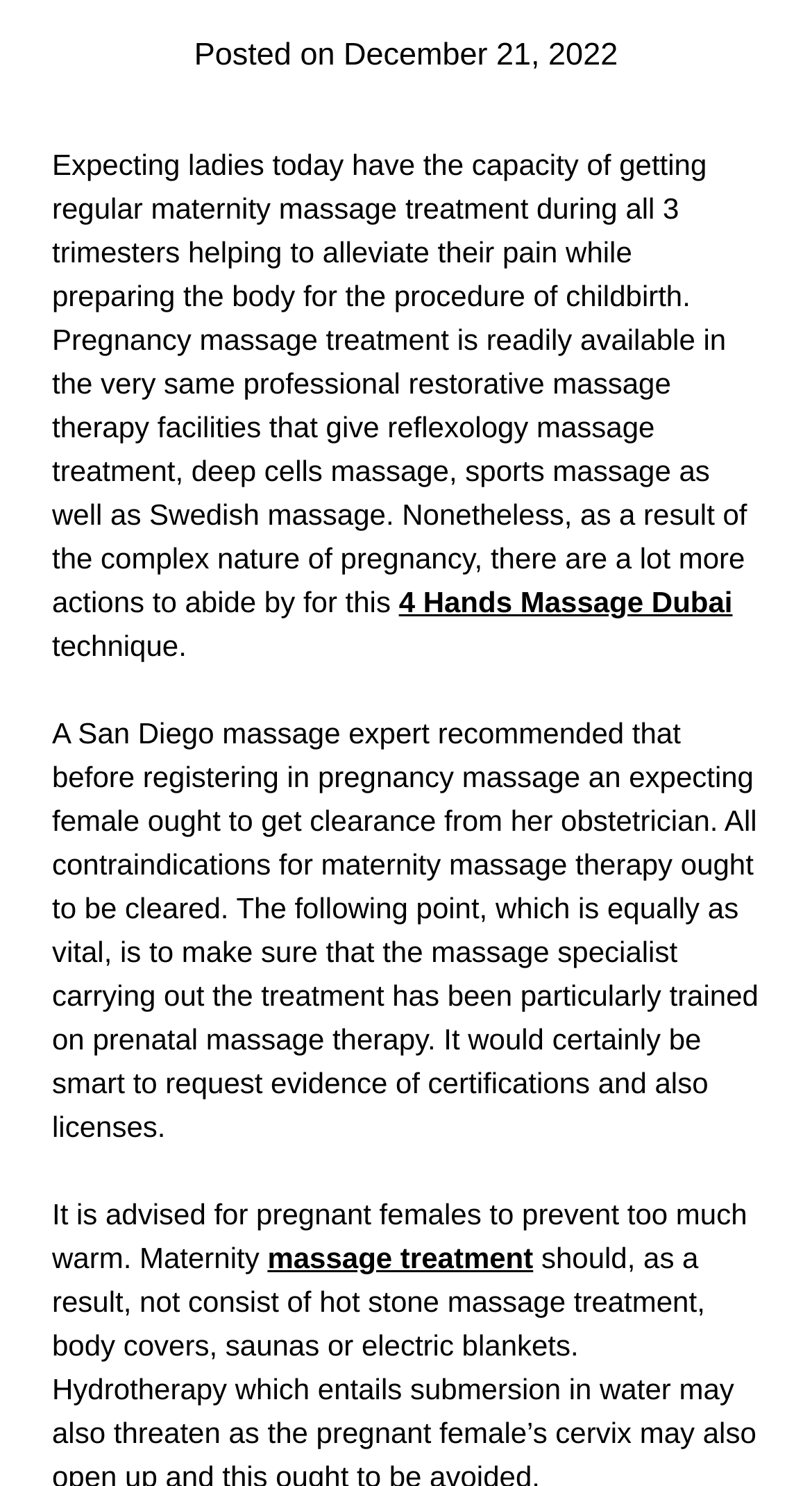What is the date mentioned in the webpage?
Based on the image, provide your answer in one word or phrase.

December 21, 2022